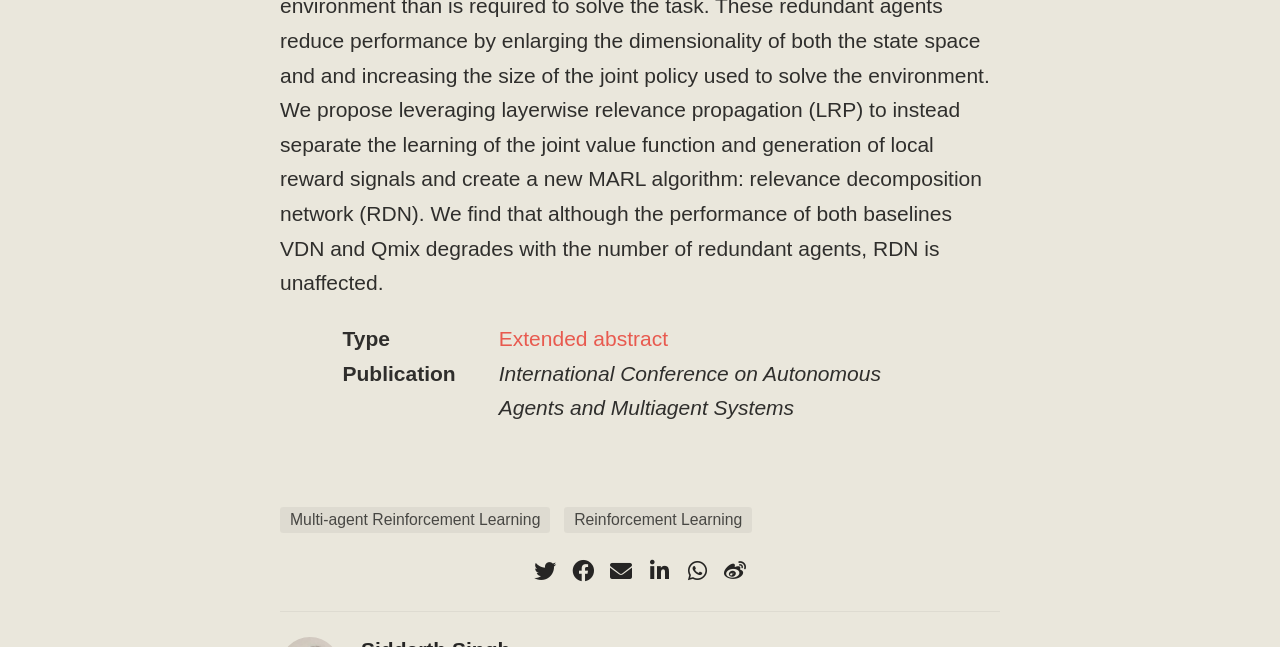Bounding box coordinates are specified in the format (top-left x, top-left y, bottom-right x, bottom-right y). All values are floating point numbers bounded between 0 and 1. Please provide the bounding box coordinate of the region this sentence describes: aria-label="whatsapp"

[0.533, 0.859, 0.556, 0.905]